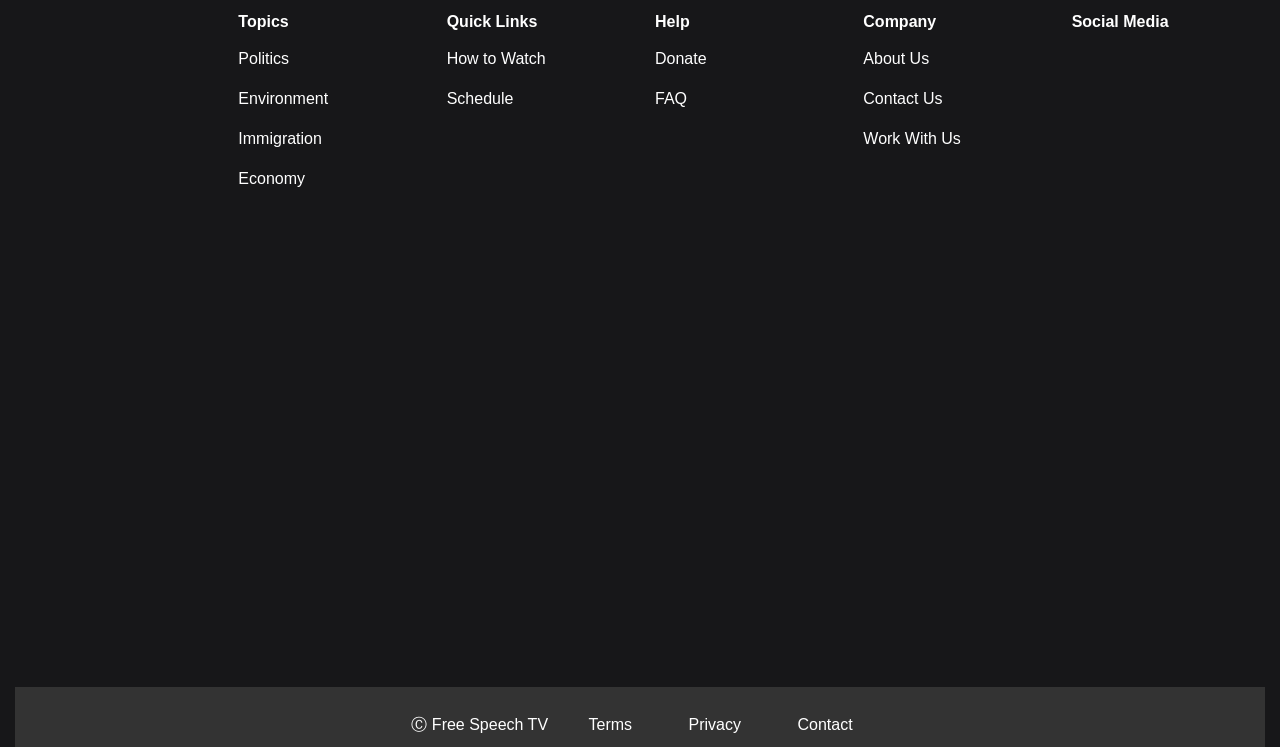What is the copyright information at the bottom of the webpage?
Please look at the screenshot and answer using one word or phrase.

Ⓒ Free Speech TV